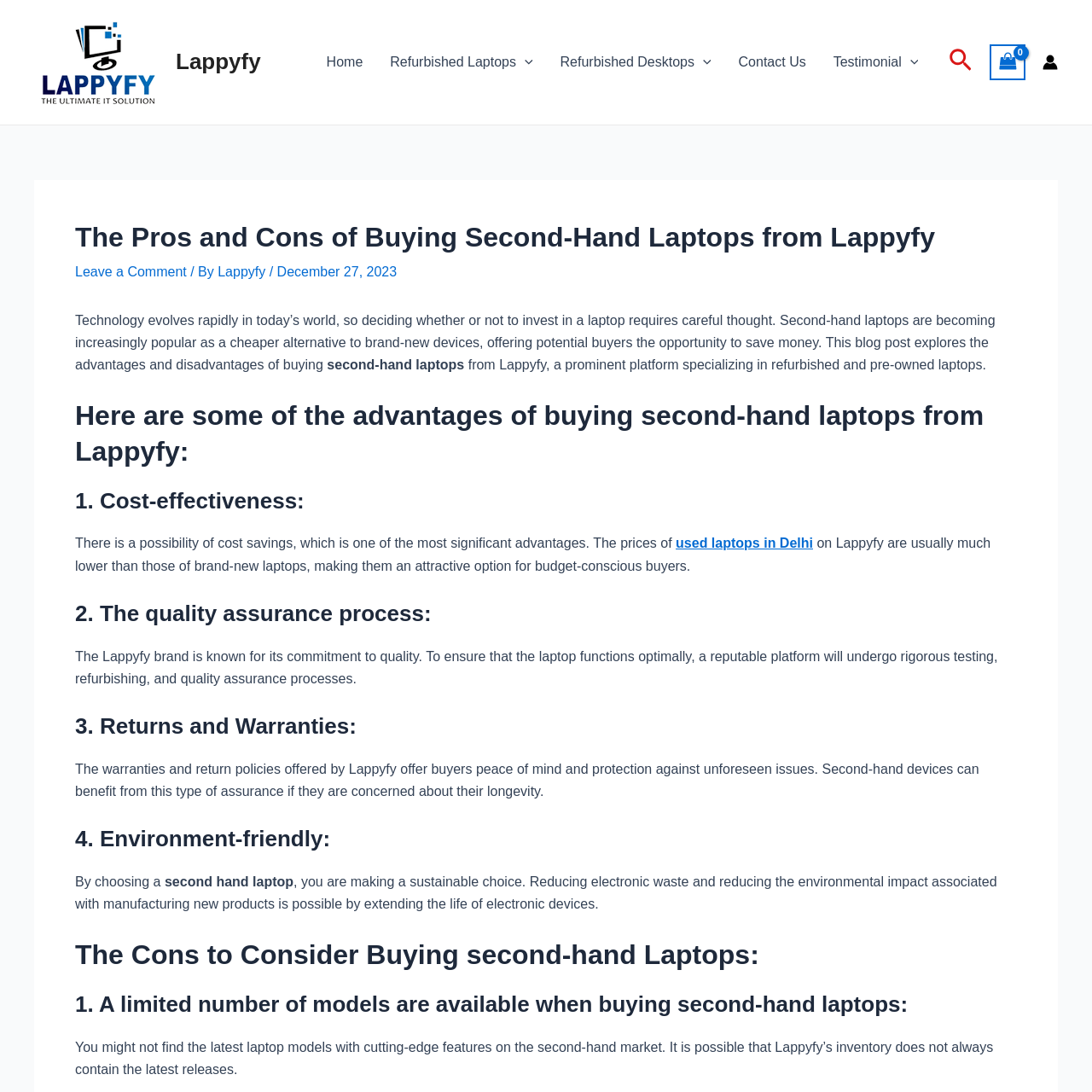Identify the bounding box coordinates for the UI element described as: "Lappyfy". The coordinates should be provided as four floats between 0 and 1: [left, top, right, bottom].

[0.199, 0.242, 0.247, 0.256]